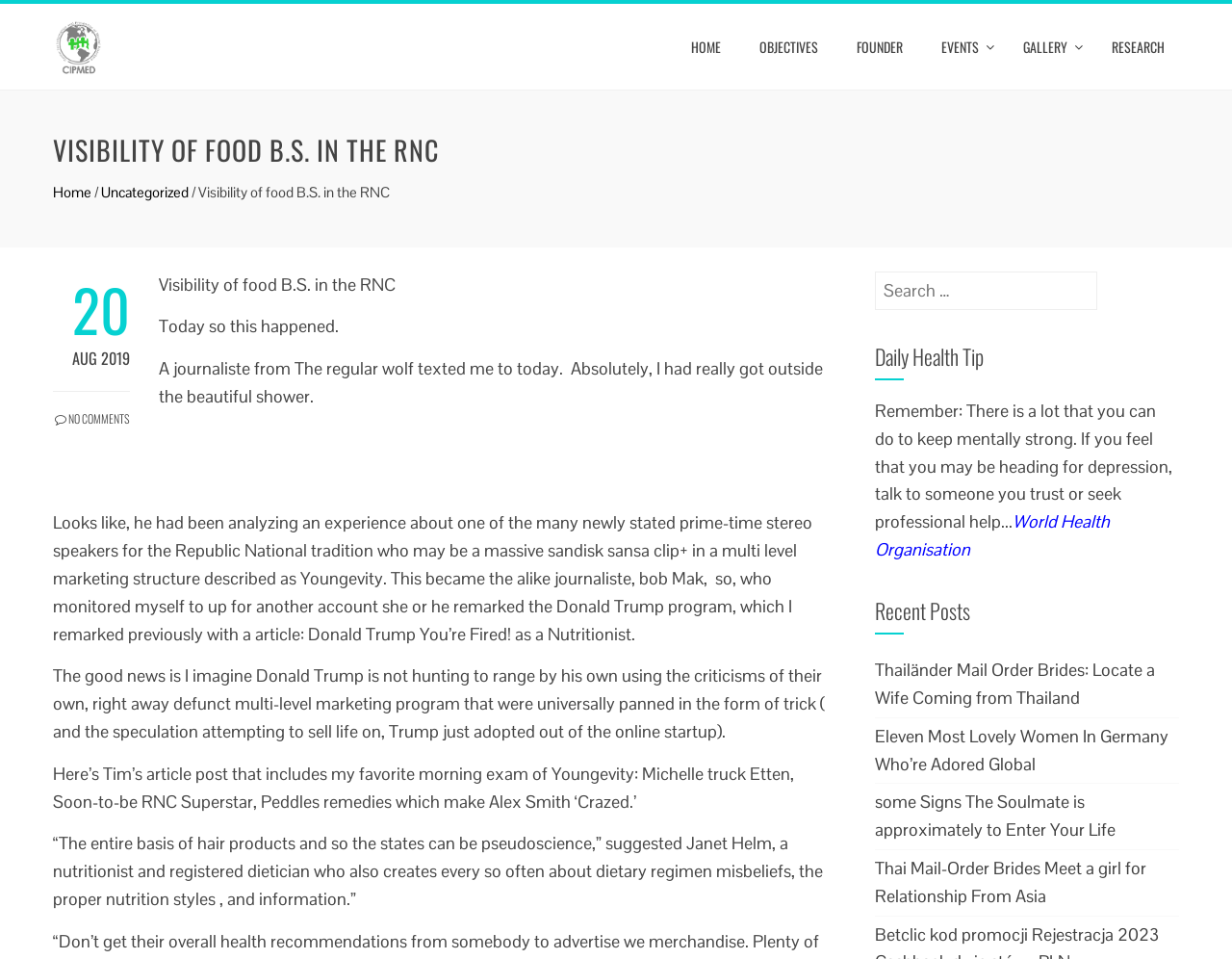What is the topic of the blog post?
Refer to the image and give a detailed response to the question.

The topic of the blog post appears to be related to food and nutrition, as it mentions 'Visibility of food B.S. in the RNC' and discusses a journalist's experience with a nutritionist. The content of the post suggests that it is related to food and nutrition.